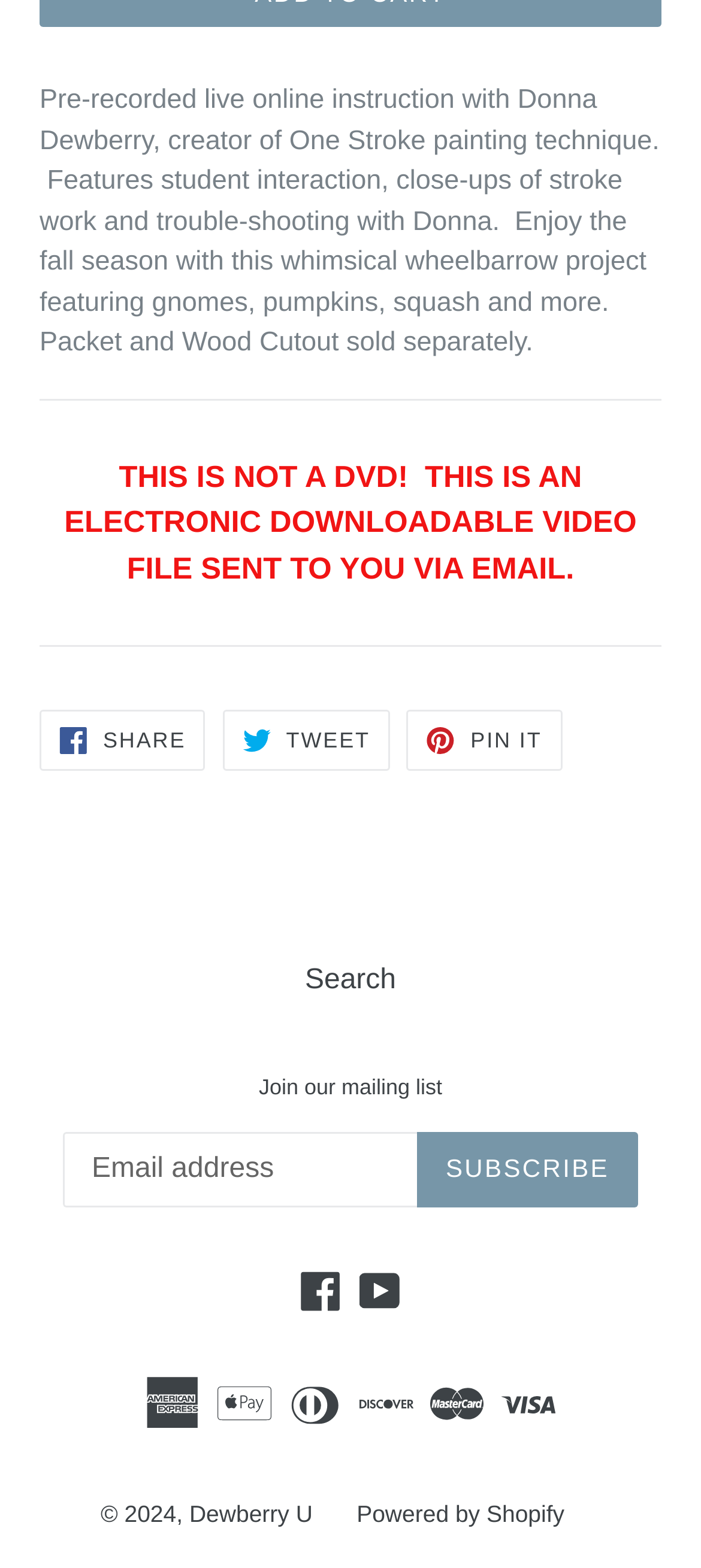Using the description "Pin it Pin on Pinterest", predict the bounding box of the relevant HTML element.

[0.581, 0.453, 0.801, 0.492]